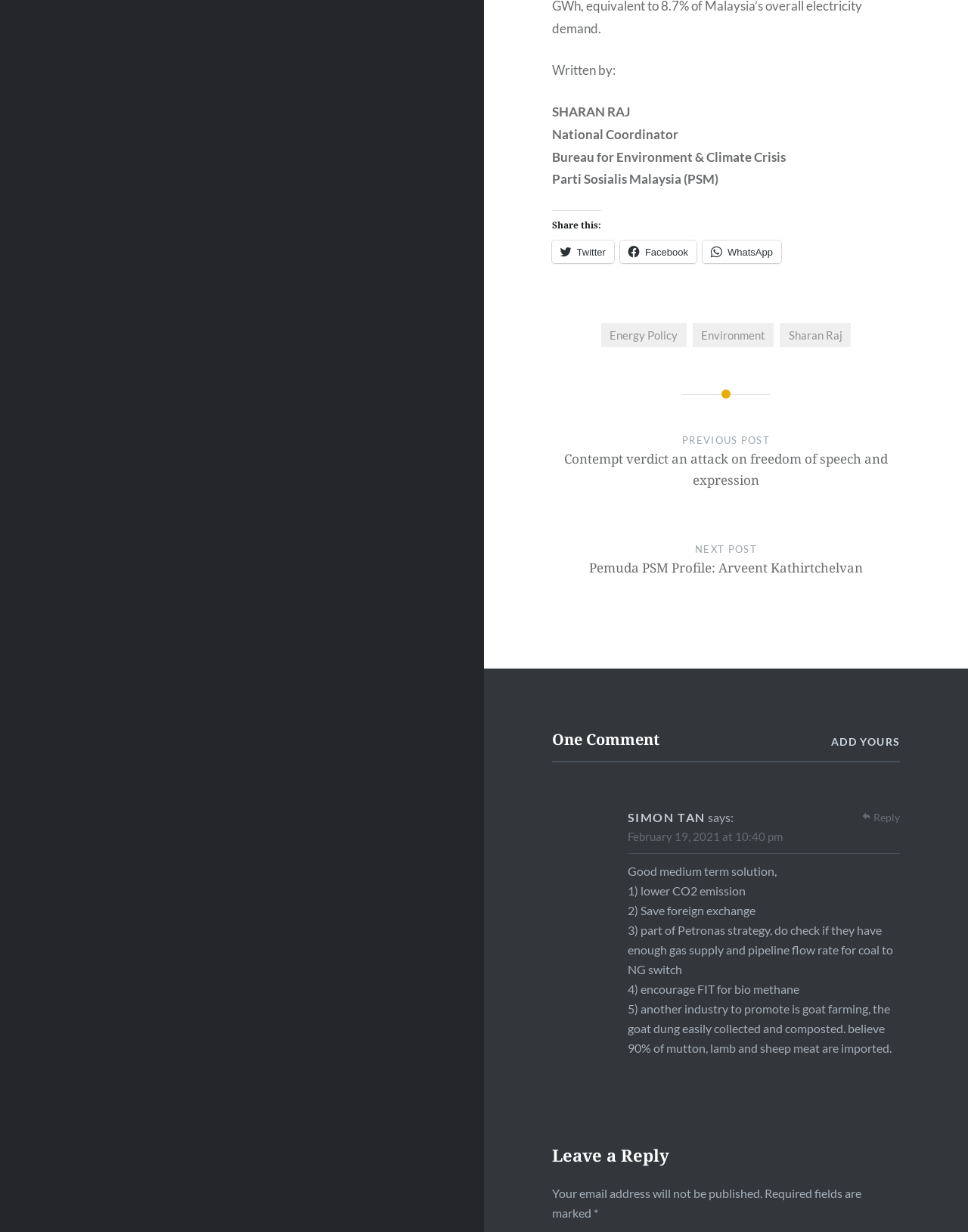Determine the bounding box for the HTML element described here: "Log in". The coordinates should be given as [left, top, right, bottom] with each number being a float between 0 and 1.

None